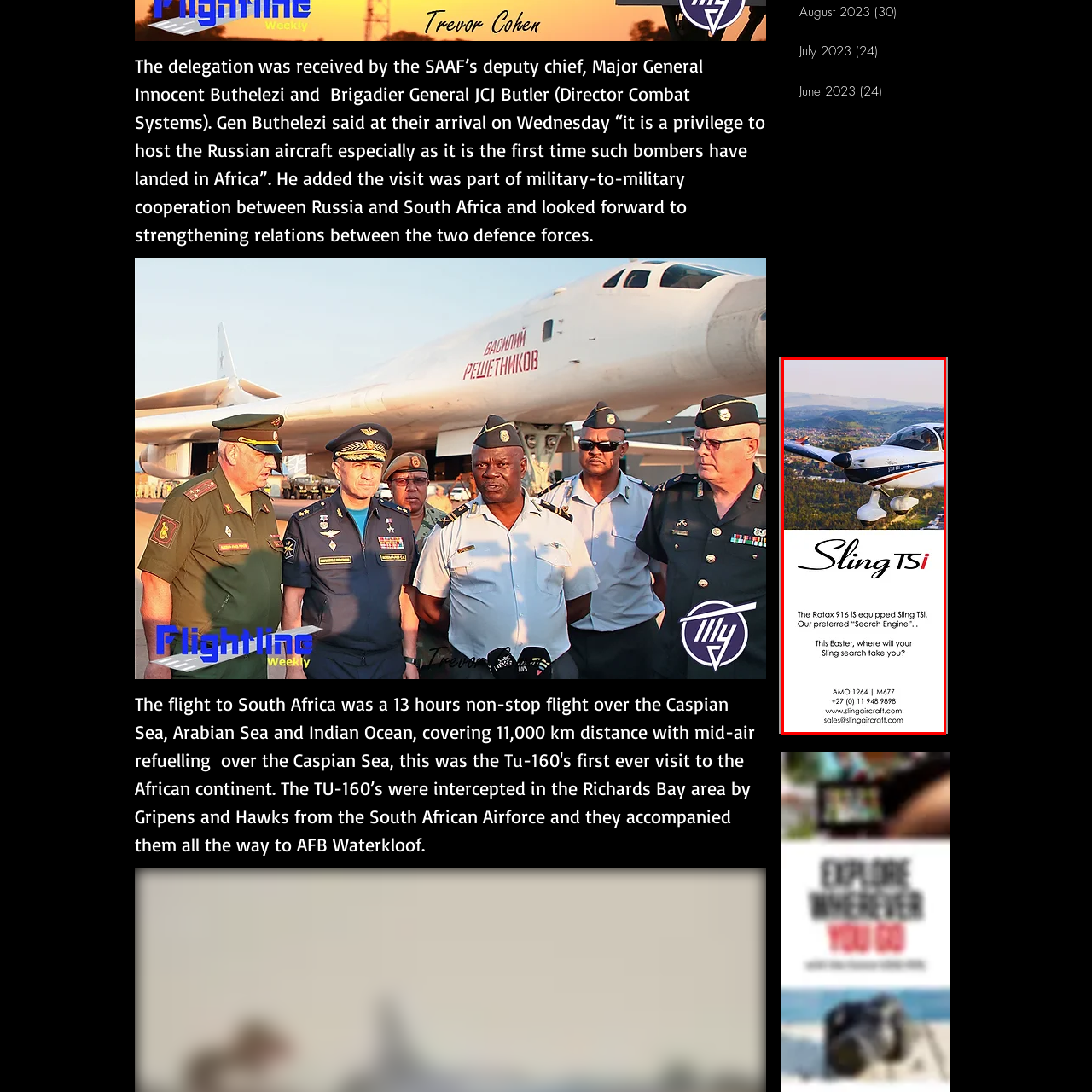Generate a detailed caption for the image within the red outlined area.

The image features a sleek, modern Sling TSi aircraft soaring above a scenic landscape, showcasing its dynamic design and powerful Rotax 916 engine. Below, rolling hills and greenery stretch out, creating a picturesque backdrop to the flight. The text overlay poses an inviting question: "This Easter, where will your Sling search take you?" This promotional image emphasizes the adventurous spirit associated with flying, aiming to inspire potential customers about the experiences they could have with the Sling TSi. Contact details for the manufacturer, Sling Aircraft, are also provided, encouraging engagement and exploration into the world of aviation.